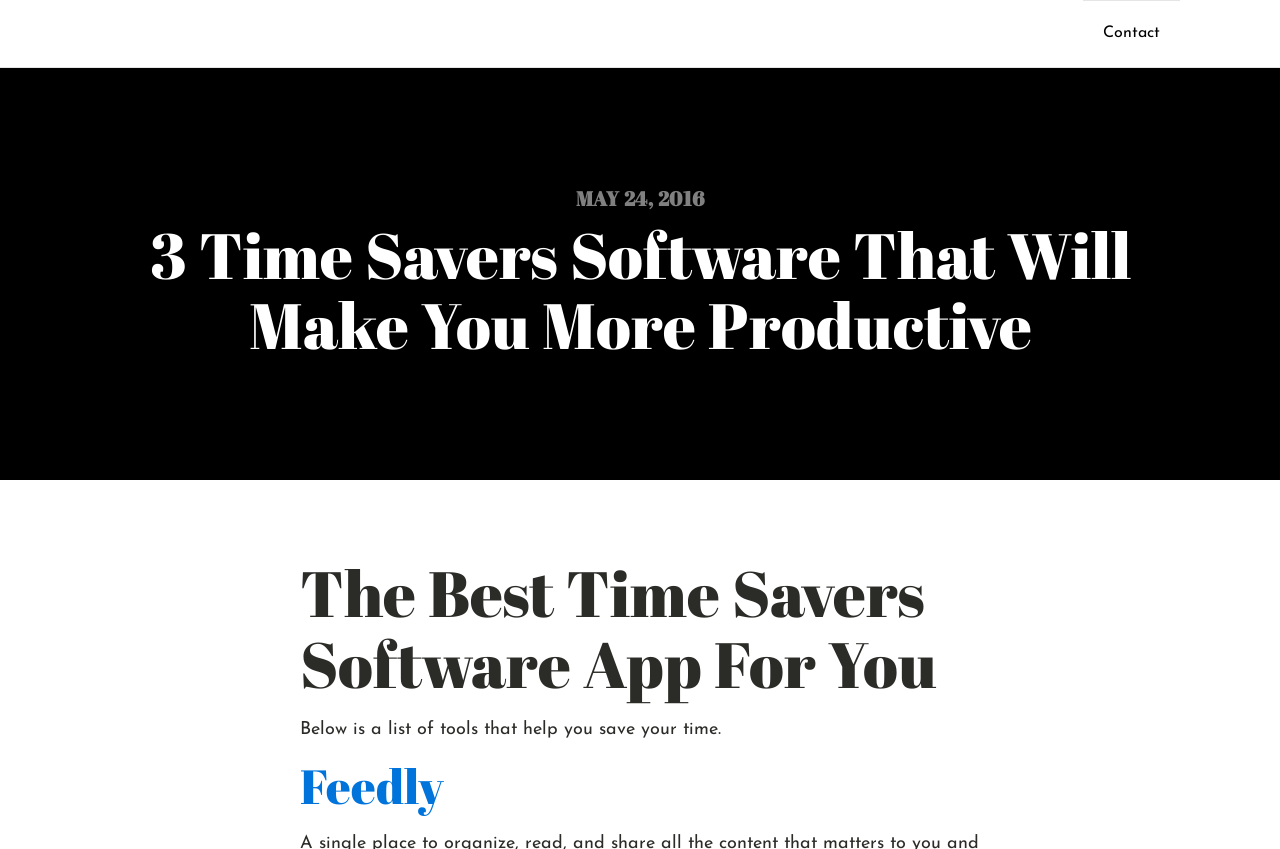Determine the main heading text of the webpage.

3 Time Savers Software That Will Make You More Productive